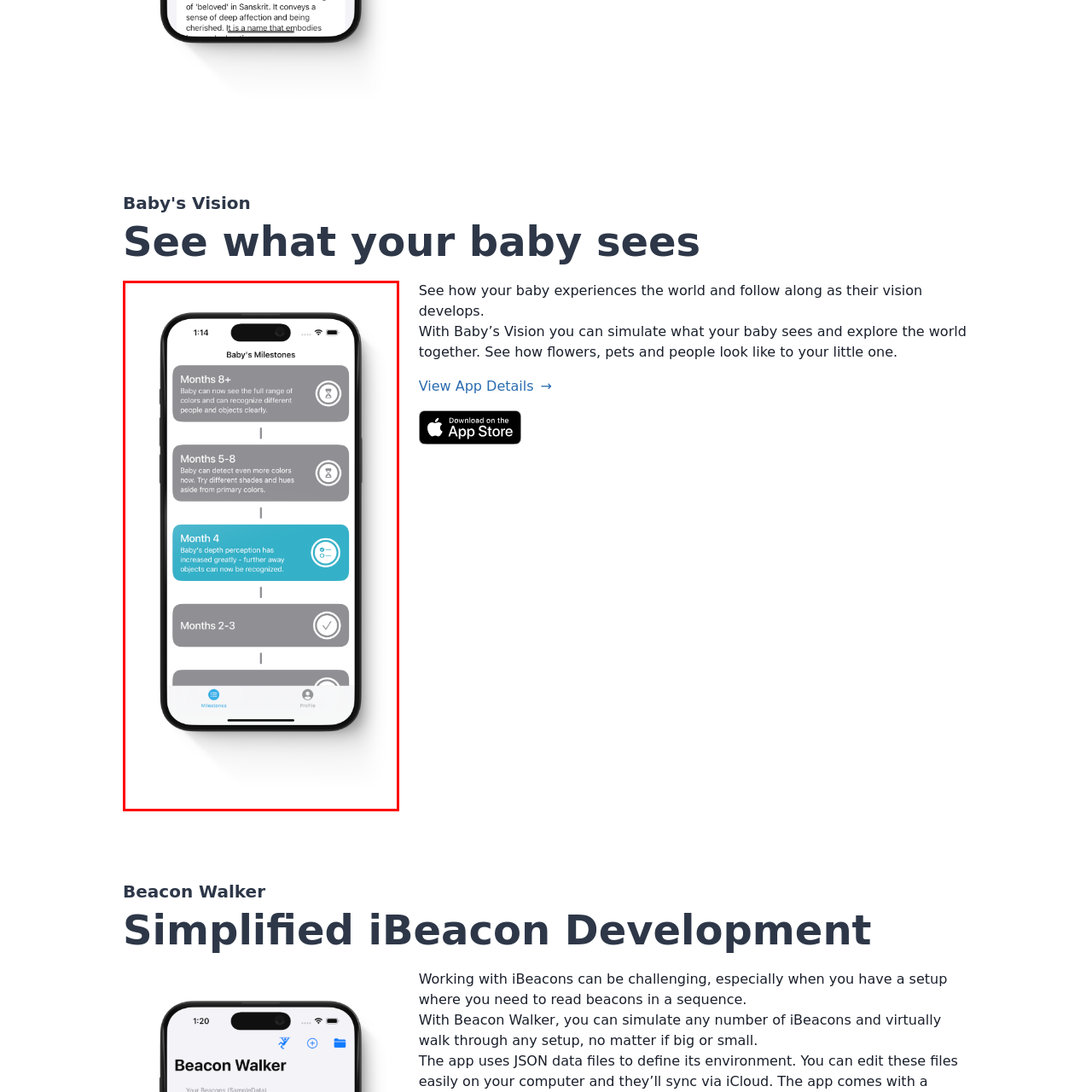What is the highlighted milestone age range?
Take a close look at the image within the red bounding box and respond to the question with detailed information.

The highlighted section is marked in a distinct blue, drawing attention to the message about the baby's depth perception at Month 4, suggesting that this is the currently selected or highlighted milestone age range.